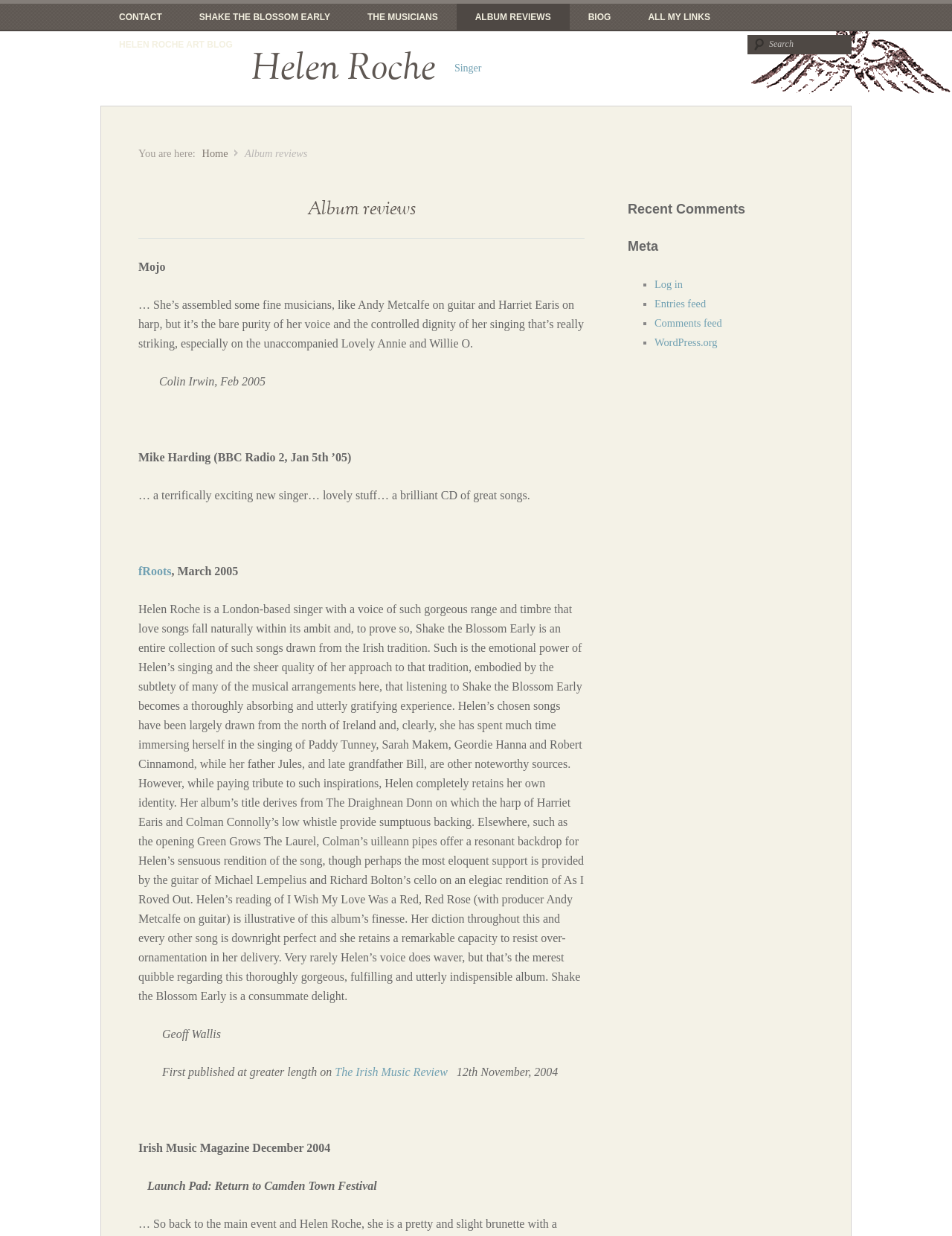Please indicate the bounding box coordinates for the clickable area to complete the following task: "Click on the 'Start a Thread Here' link". The coordinates should be specified as four float numbers between 0 and 1, i.e., [left, top, right, bottom].

None